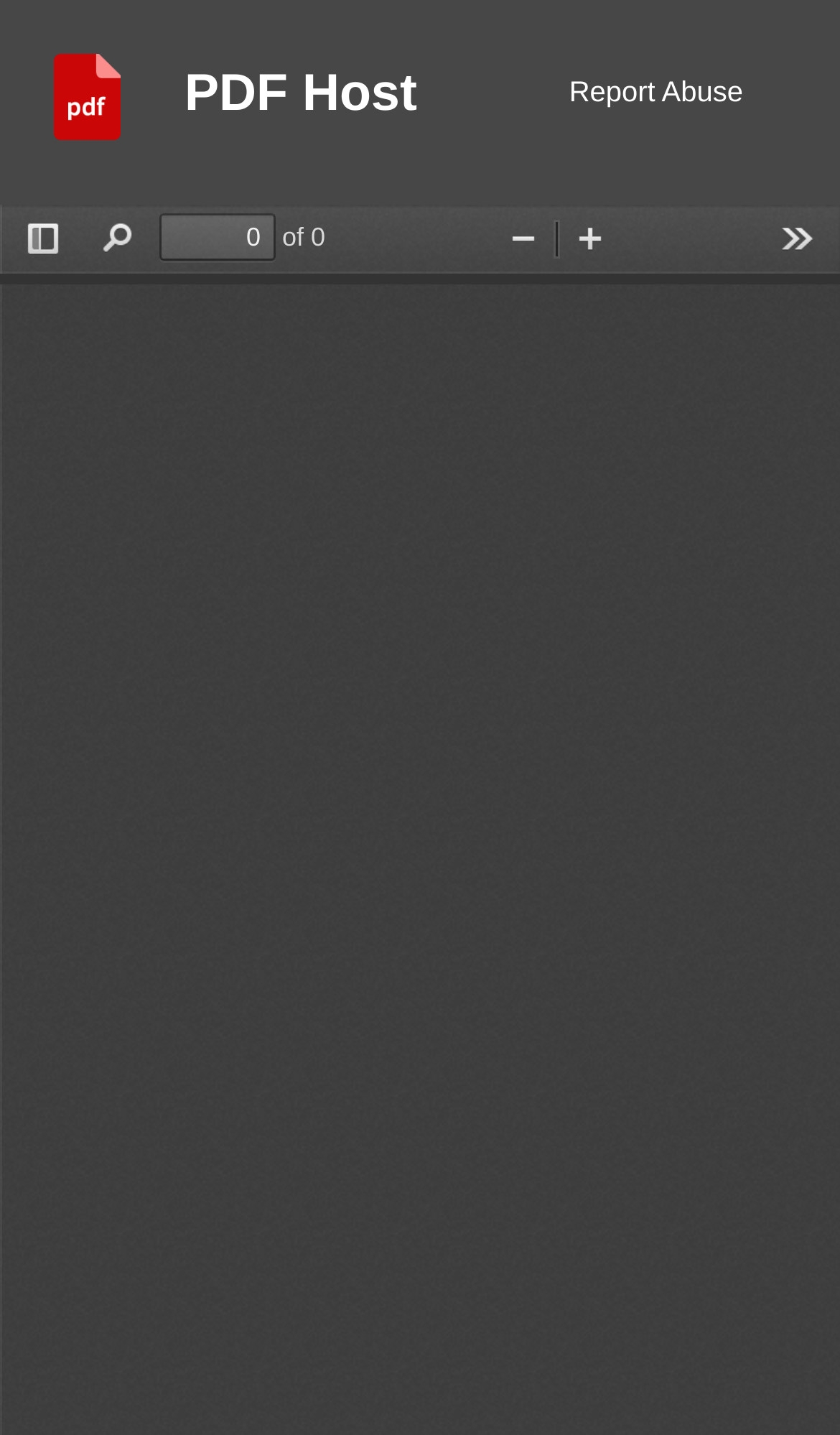Determine the bounding box coordinates of the UI element described below. Use the format (top-left x, top-left y, bottom-right x, bottom-right y) with floating point numbers between 0 and 1: Search icon

None